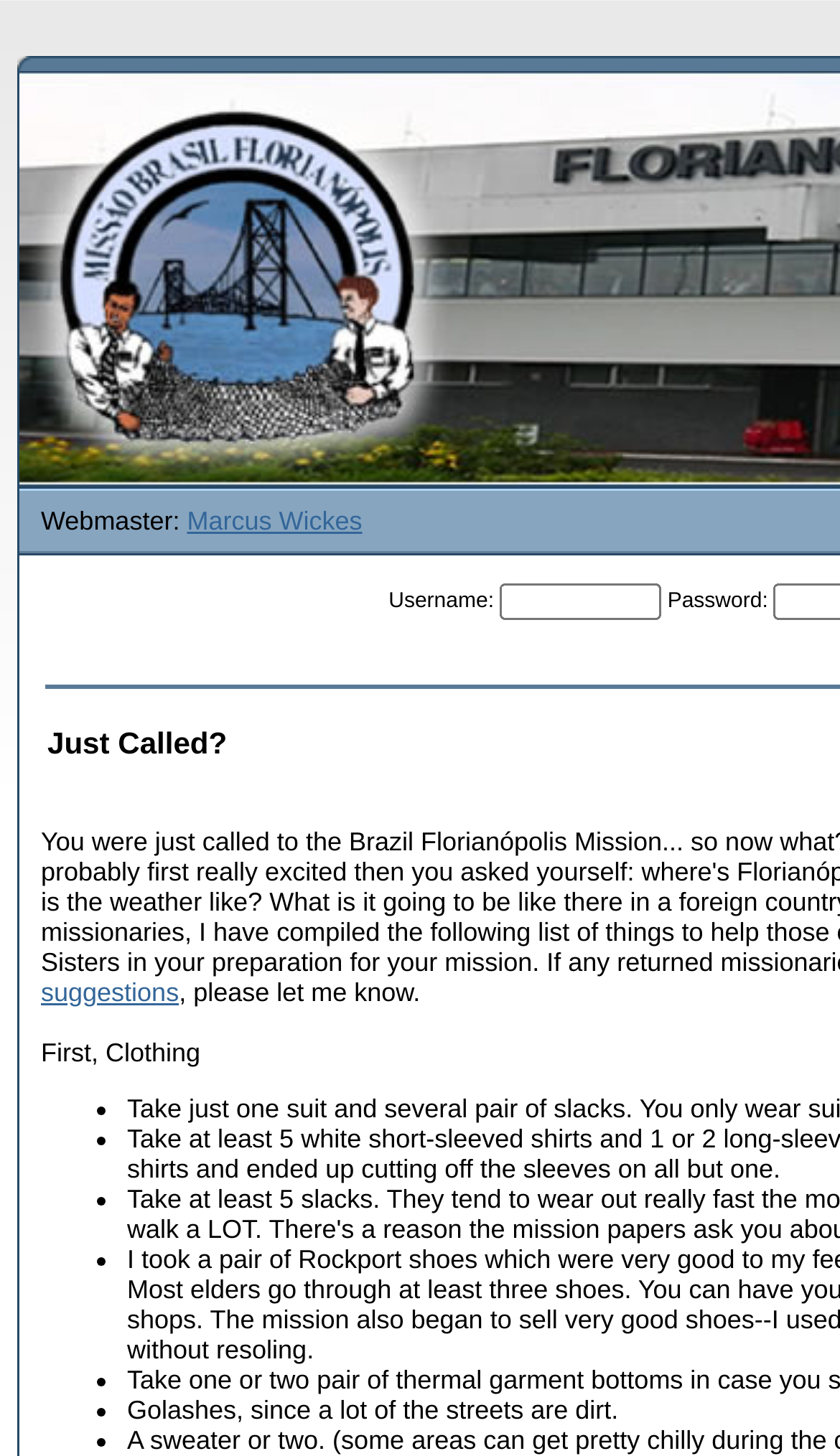Identify the bounding box coordinates for the UI element described as follows: Marcus Wickes. Use the format (top-left x, top-left y, bottom-right x, bottom-right y) and ensure all values are floating point numbers between 0 and 1.

[0.223, 0.347, 0.431, 0.368]